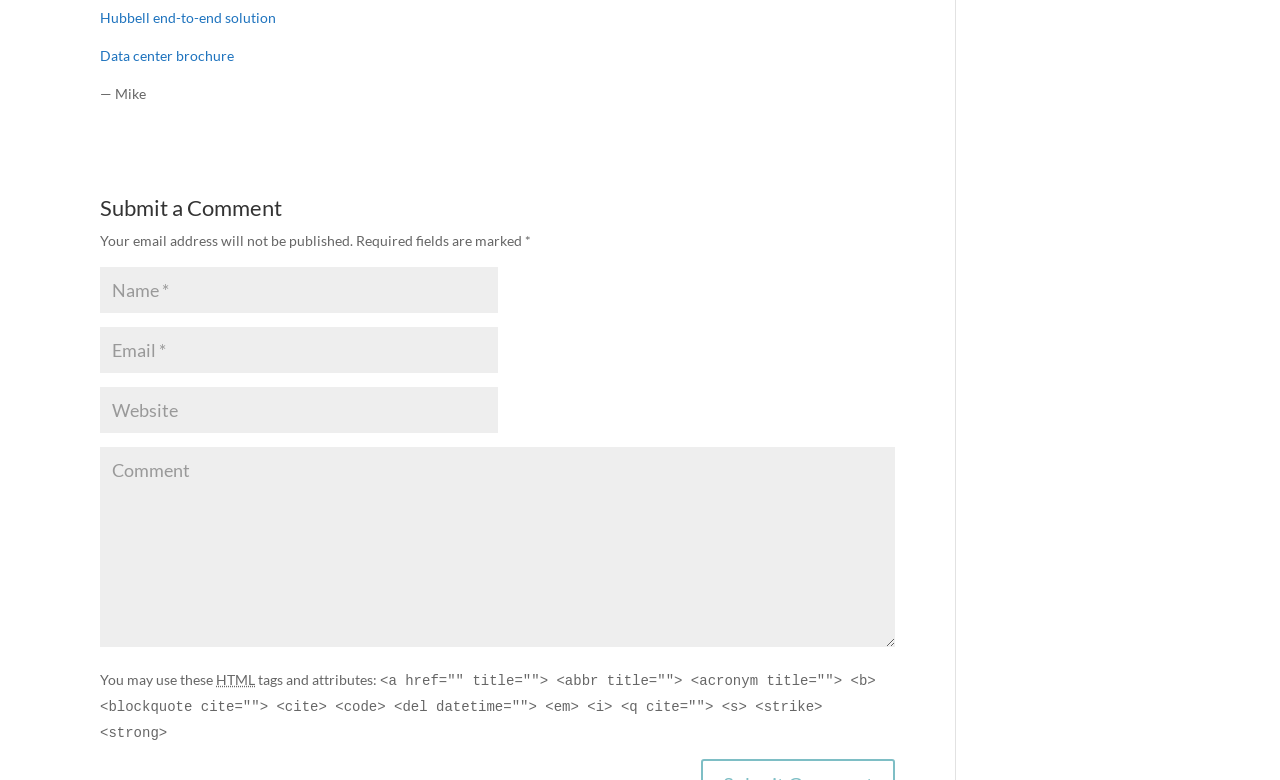Identify the bounding box of the HTML element described as: "input value="Website" name="url"".

[0.078, 0.496, 0.389, 0.555]